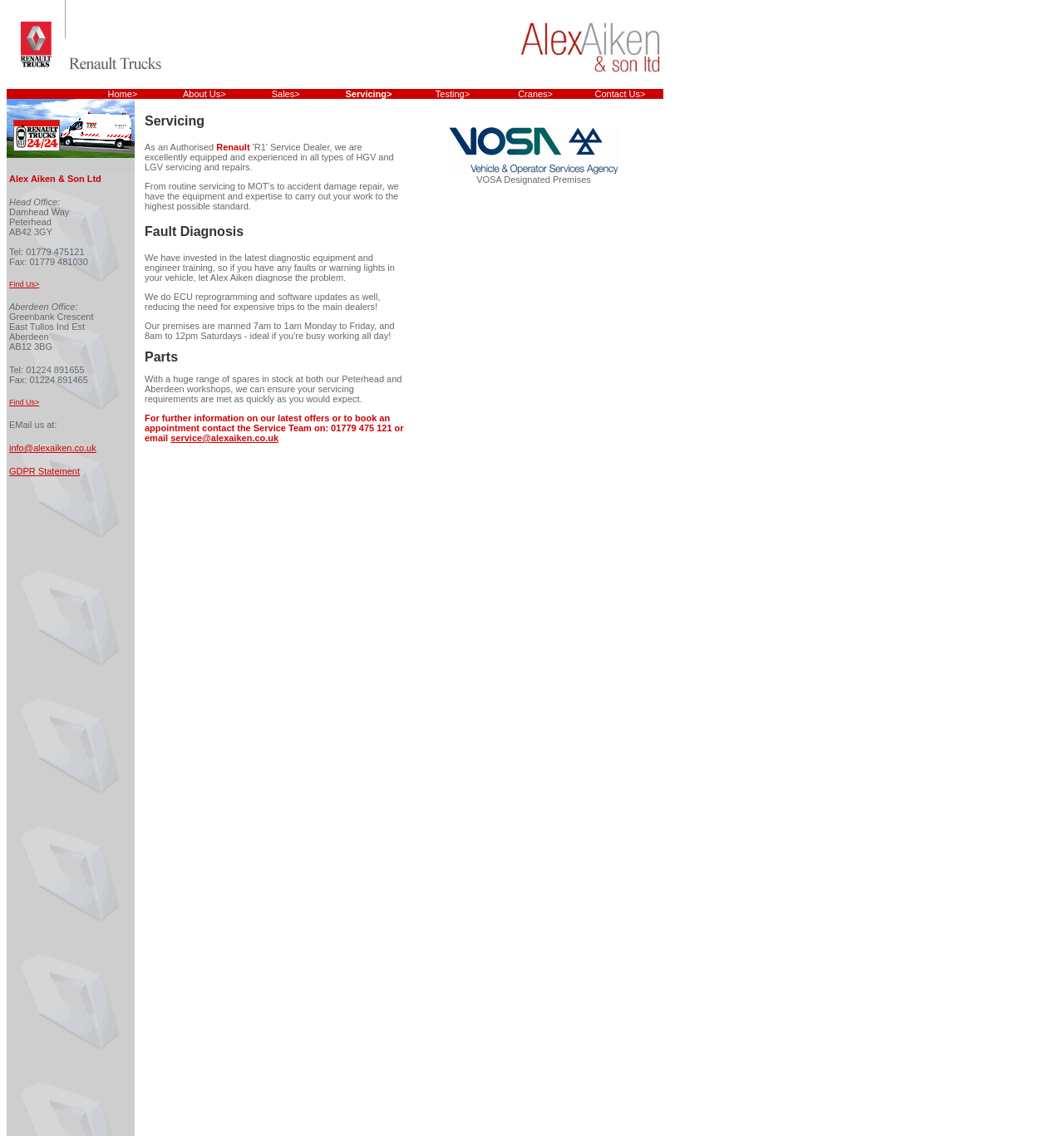Using the information shown in the image, answer the question with as much detail as possible: What type of service does Alex Aiken offer?

The webpage mentions that Alex Aiken is an Authorised Renault 'R1' Service Dealer, and they offer servicing and repairs for HGV and LGV vehicles. They also provide fault diagnosis, ECU reprogramming, and software updates.